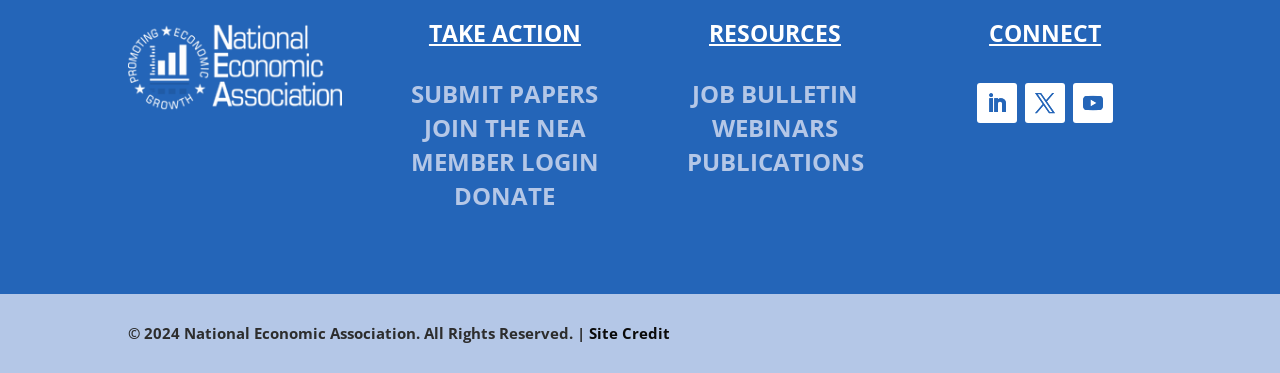Determine the bounding box coordinates of the area to click in order to meet this instruction: "join the nea".

[0.331, 0.297, 0.458, 0.385]